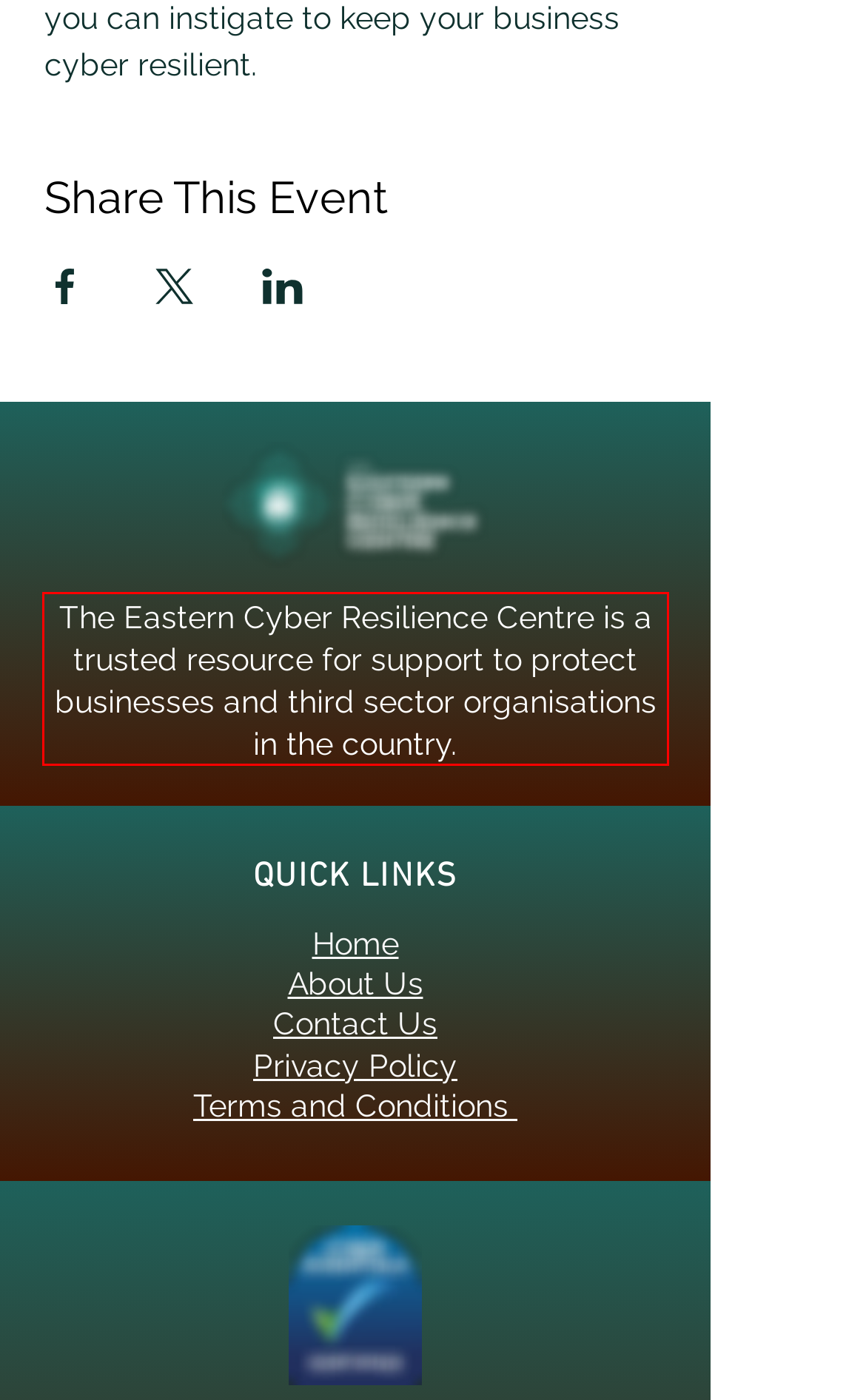In the screenshot of the webpage, find the red bounding box and perform OCR to obtain the text content restricted within this red bounding box.

The Eastern Cyber Resilience Centre is a trusted resource for support to protect businesses and third sector organisations in the country.